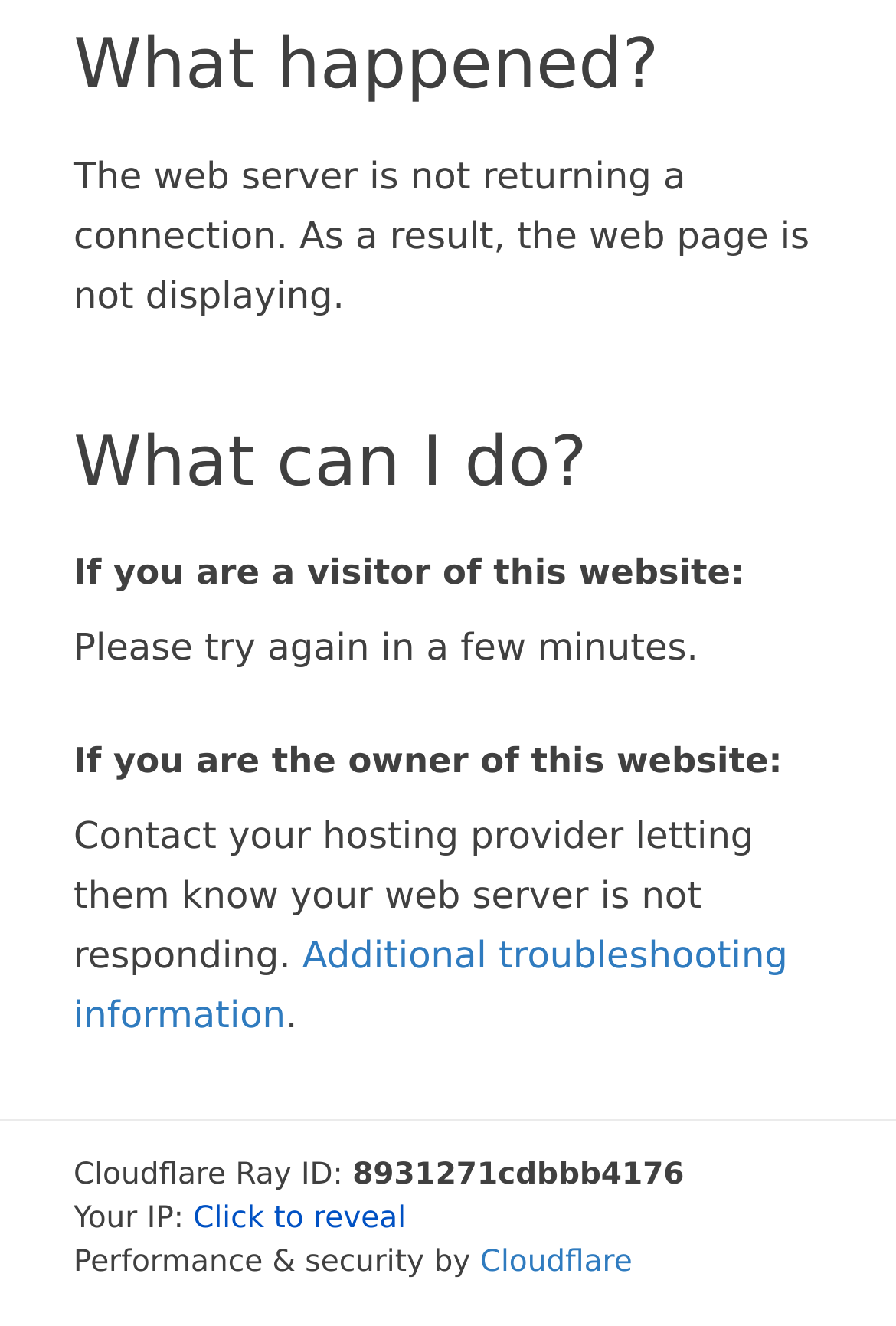What is the reason for the webpage not displaying?
Provide a comprehensive and detailed answer to the question.

The webpage is not displaying because the web server is not returning a connection, as stated in the StaticText element with the text 'The web server is not returning a connection. As a result, the web page is not displaying.'